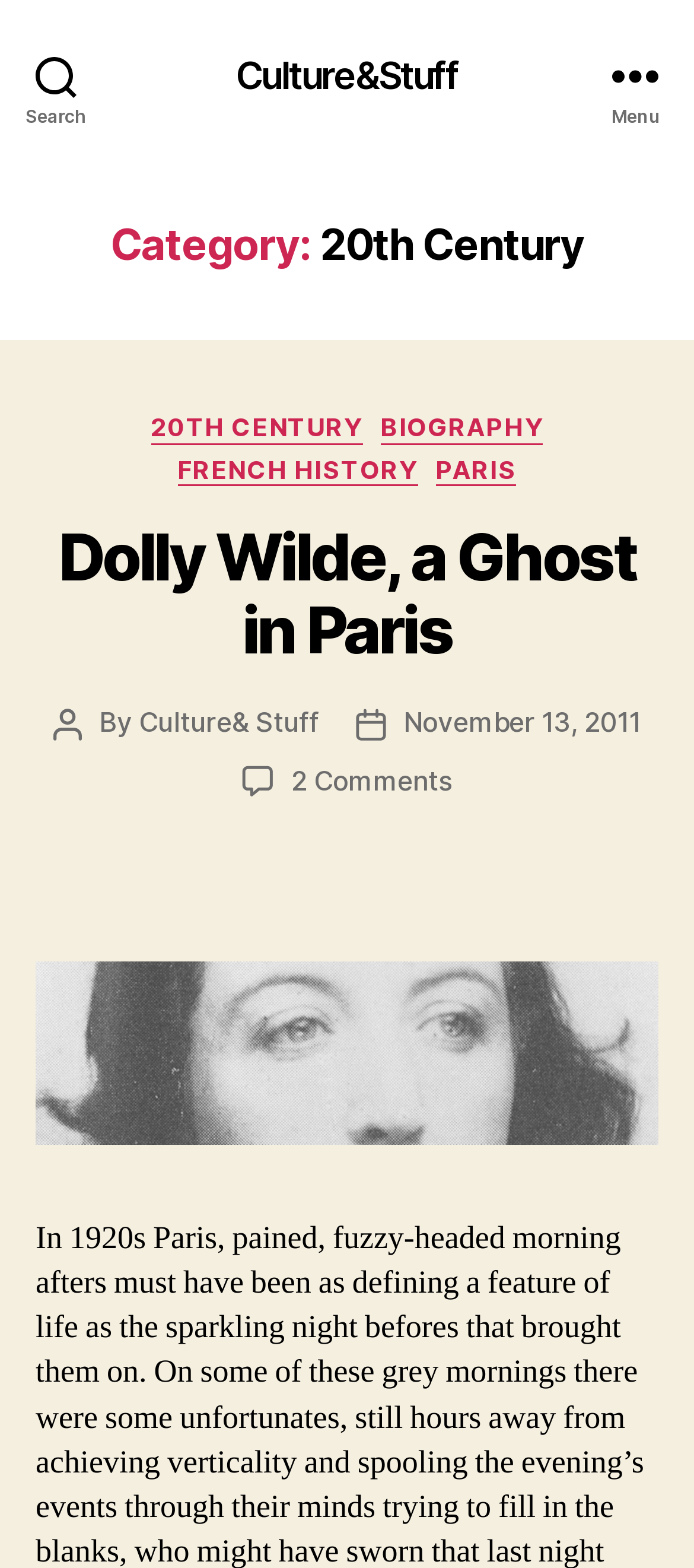Identify the bounding box coordinates of the region I need to click to complete this instruction: "Read about Dolly Wilde, a Ghost in Paris".

[0.051, 0.333, 0.949, 0.426]